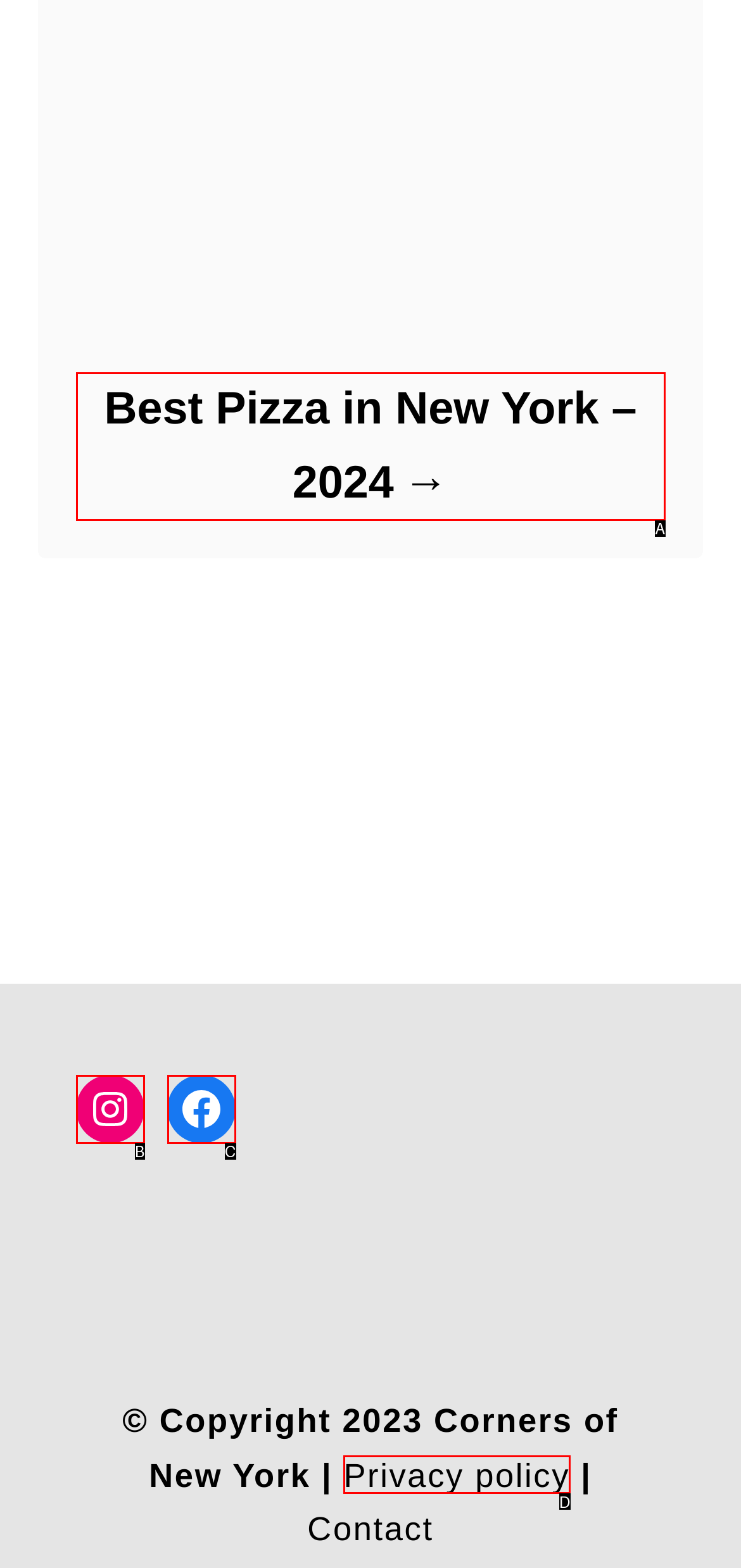Pick the HTML element that corresponds to the description: Privacy policy
Answer with the letter of the correct option from the given choices directly.

D